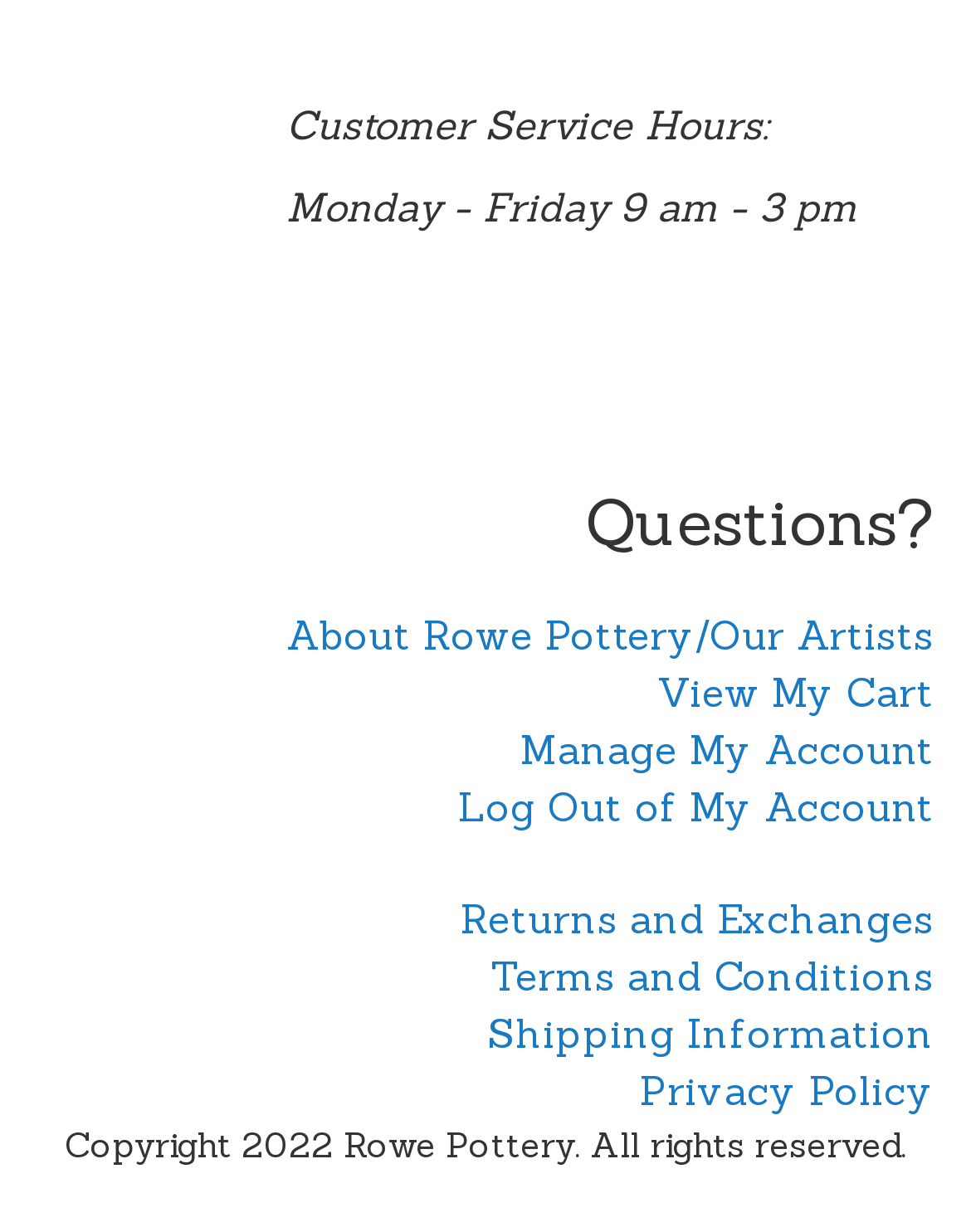Identify the bounding box coordinates for the region to click in order to carry out this instruction: "Manage my account". Provide the coordinates using four float numbers between 0 and 1, formatted as [left, top, right, bottom].

[0.536, 0.588, 0.962, 0.628]